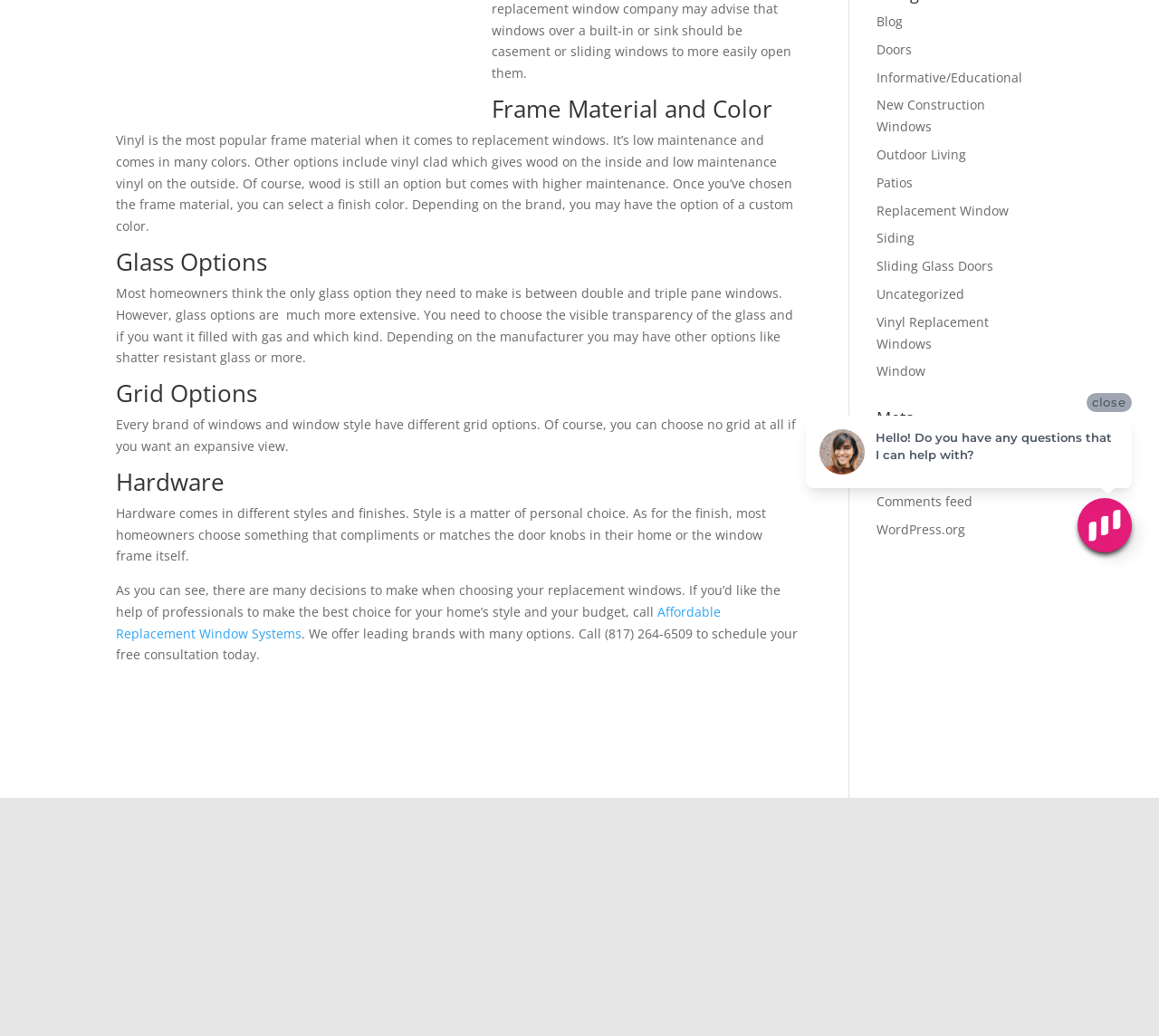Identify and provide the bounding box coordinates of the UI element described: "Sliding Glass Doors". The coordinates should be formatted as [left, top, right, bottom], with each number being a float between 0 and 1.

[0.756, 0.248, 0.857, 0.265]